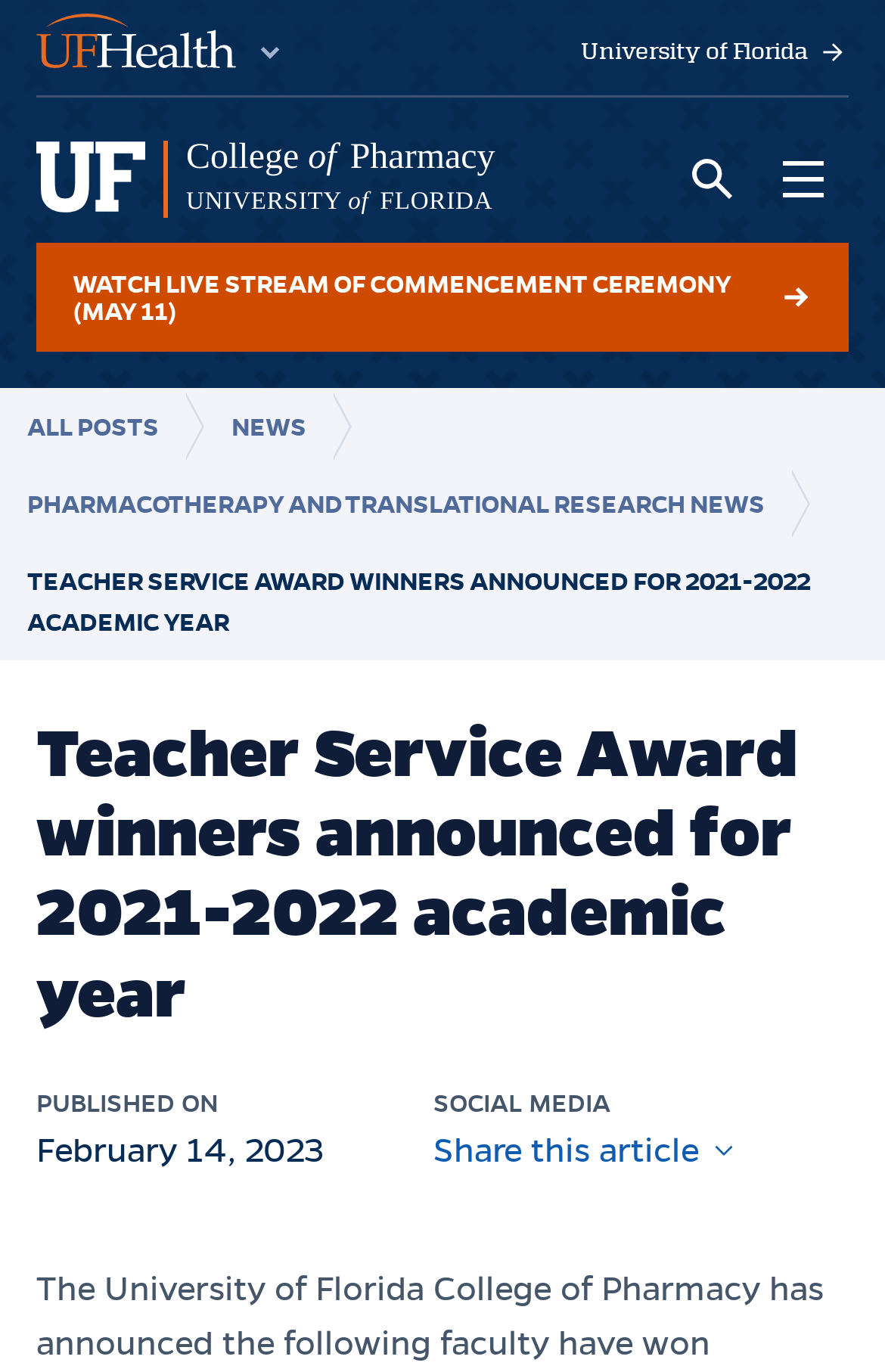Identify the bounding box coordinates for the UI element mentioned here: "Open Main Menu". Provide the coordinates as four float values between 0 and 1, i.e., [left, top, right, bottom].

[0.856, 0.098, 0.959, 0.164]